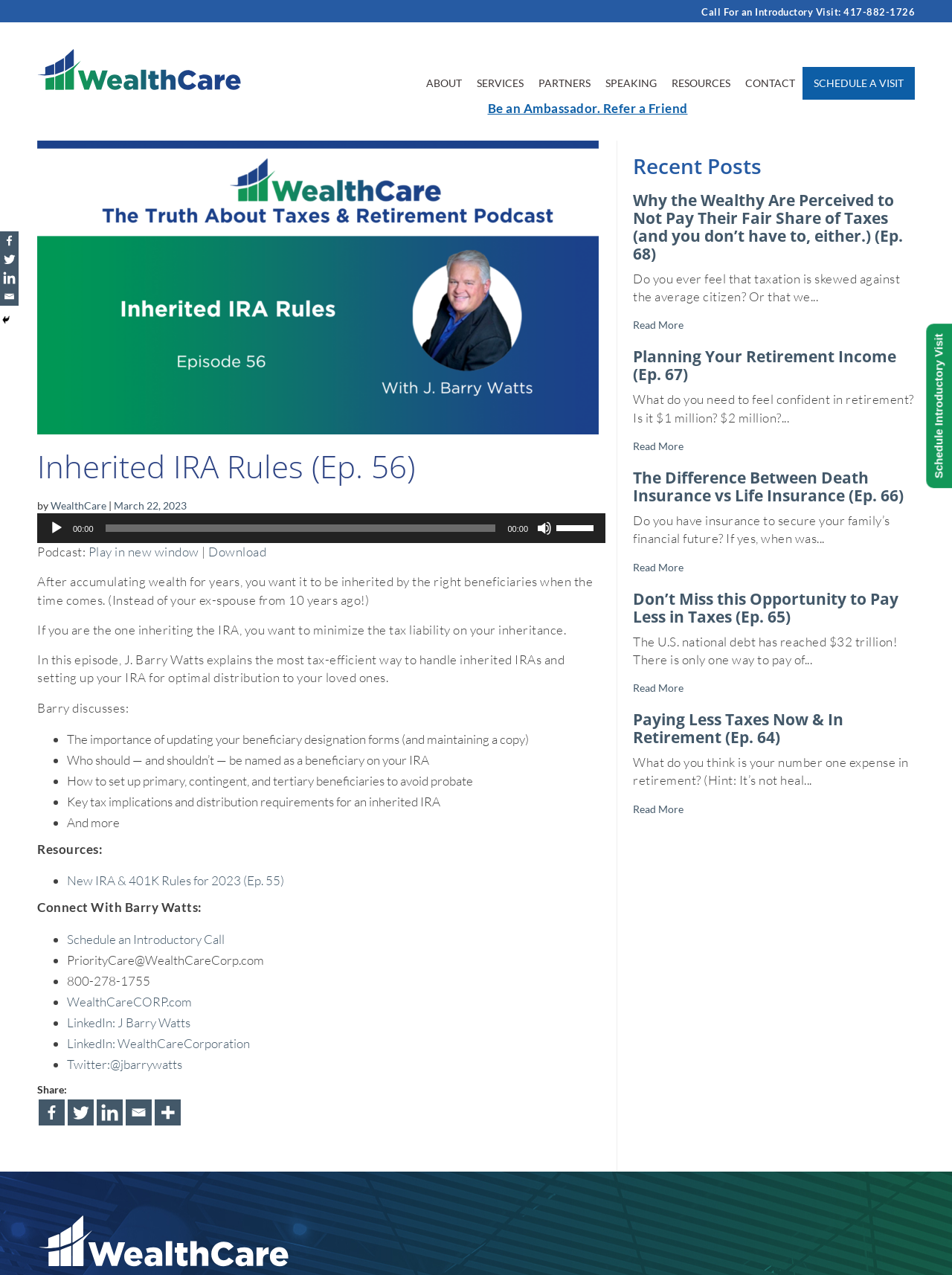Pinpoint the bounding box coordinates of the element you need to click to execute the following instruction: "Read the 'Inherited IRA Rules (Ep. 56)' article". The bounding box should be represented by four float numbers between 0 and 1, in the format [left, top, right, bottom].

[0.039, 0.352, 0.636, 0.379]